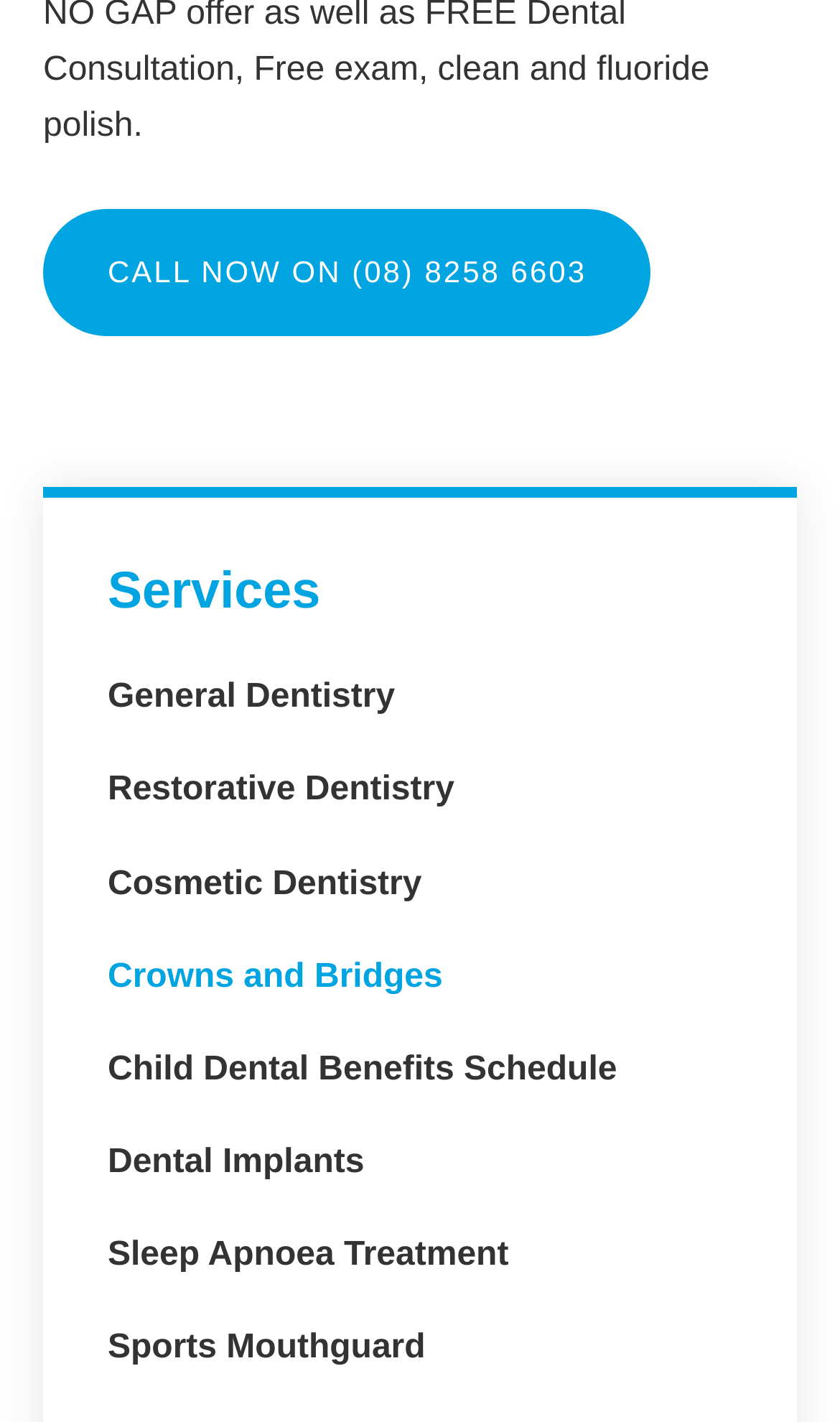Determine the bounding box coordinates of the clickable element to achieve the following action: 'Learn about General Dentistry'. Provide the coordinates as four float values between 0 and 1, formatted as [left, top, right, bottom].

[0.128, 0.478, 0.47, 0.503]